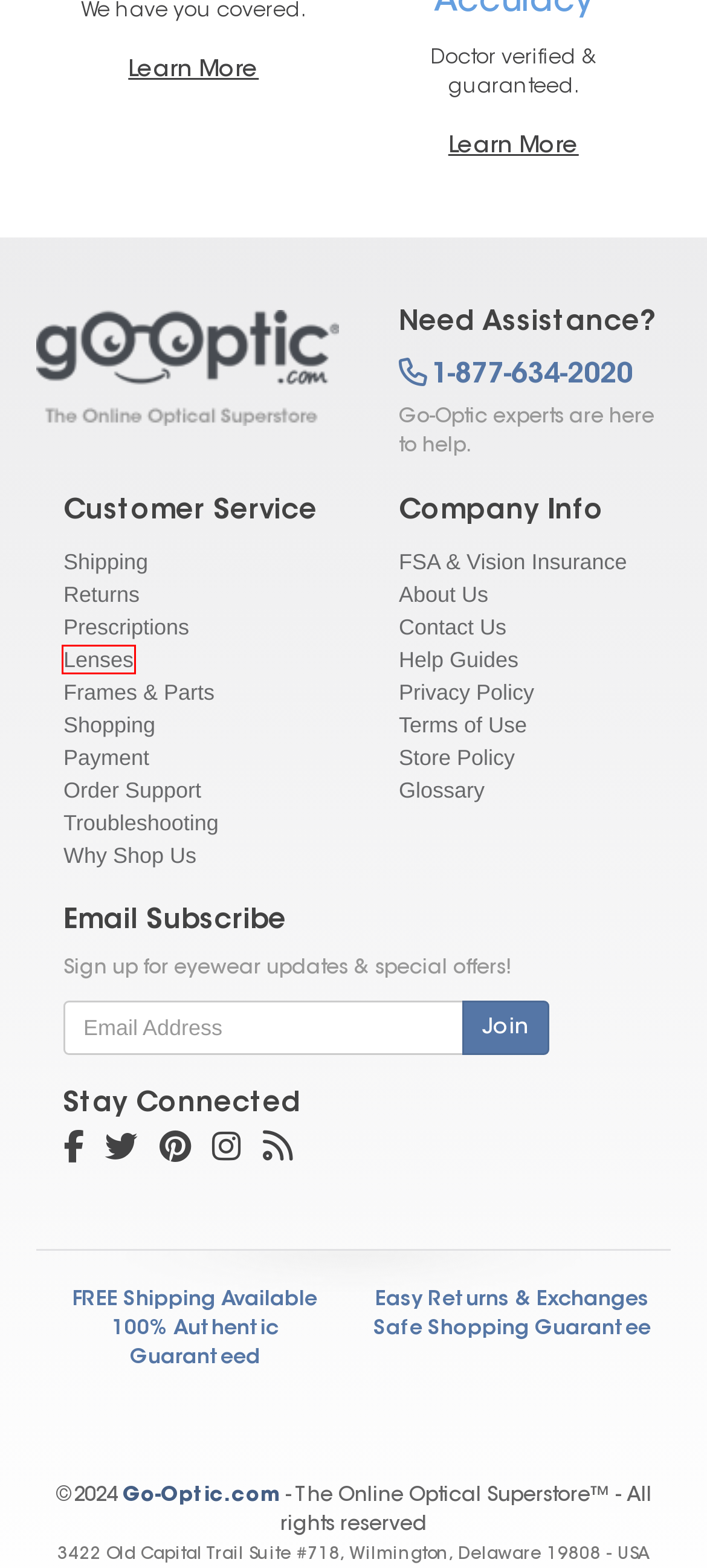Given a screenshot of a webpage with a red bounding box highlighting a UI element, determine which webpage description best matches the new webpage that appears after clicking the highlighted element. Here are the candidates:
A. Frames Help & Frequently Asked Questions | Go-Optic.com
B. Order Support Help & Frequently Asked Questions | Go-Optic.com
C. About Us | Go-Optic.com
D. Troubleshooting Help & Frequently Asked Questions | Go-Optic.com
E. Store Policy | Go-Optic.com
F. Shopping Help & Frequently Asked Questions | Go-Optic.com
G. Lenses Help & Frequently Asked Questions | Go-Optic.com
H. Payment Help & Frequently Asked Questions | Go-Optic.com

G